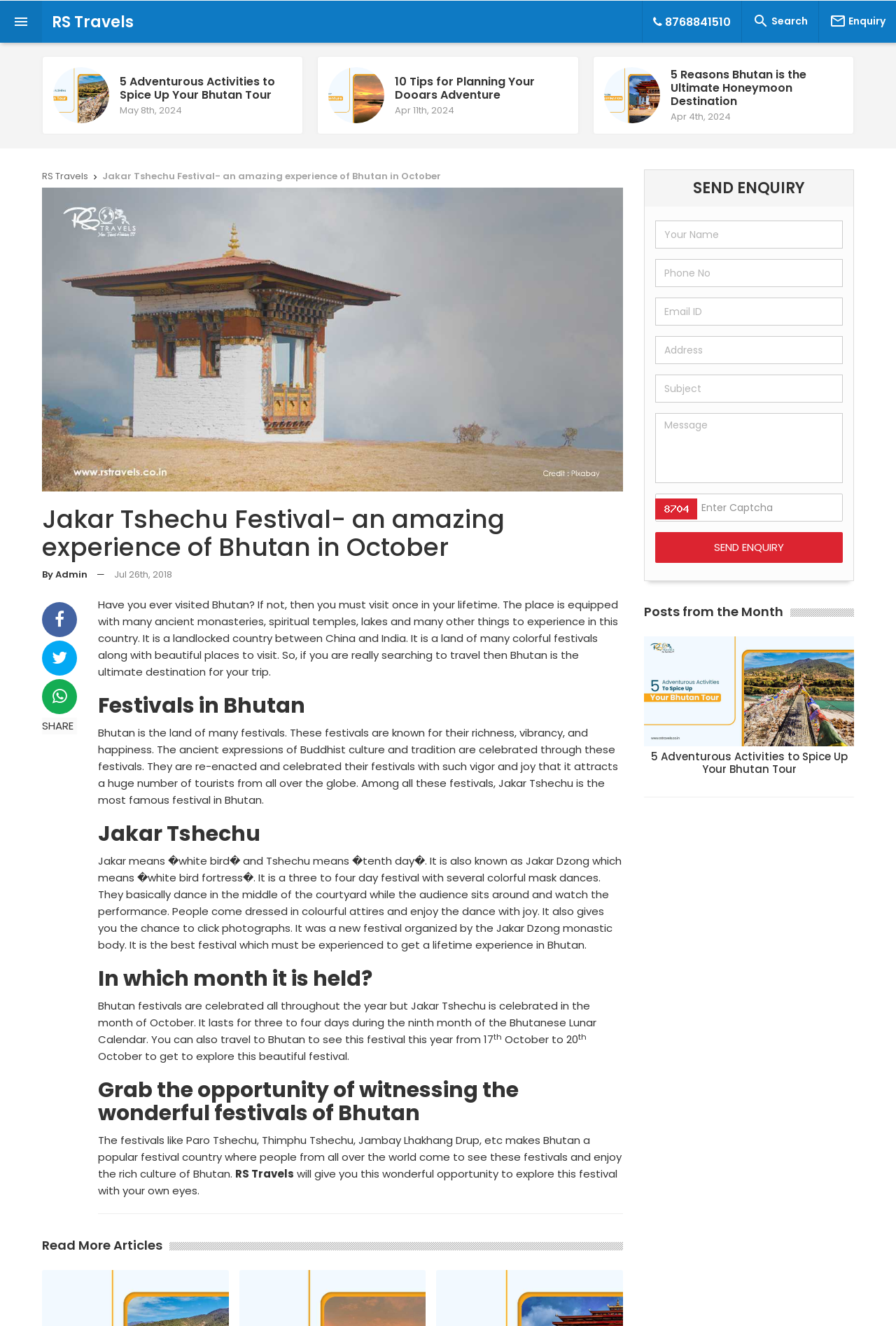What is the name of the travel company mentioned in the article? Examine the screenshot and reply using just one word or a brief phrase.

RS Travels